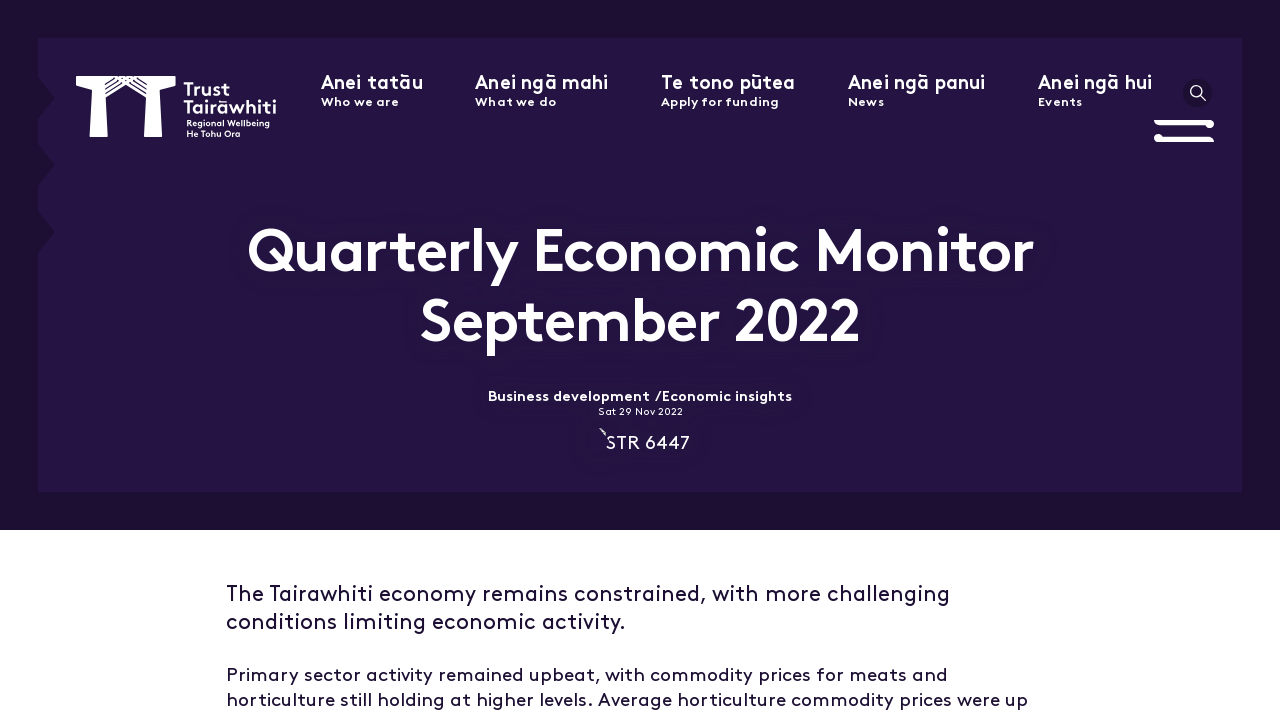Bounding box coordinates are specified in the format (top-left x, top-left y, bottom-right x, bottom-right y). All values are floating point numbers bounded between 0 and 1. Please provide the bounding box coordinate of the region this sentence describes: alt="Trust Tāirawhiti"

[0.052, 0.093, 0.223, 0.211]